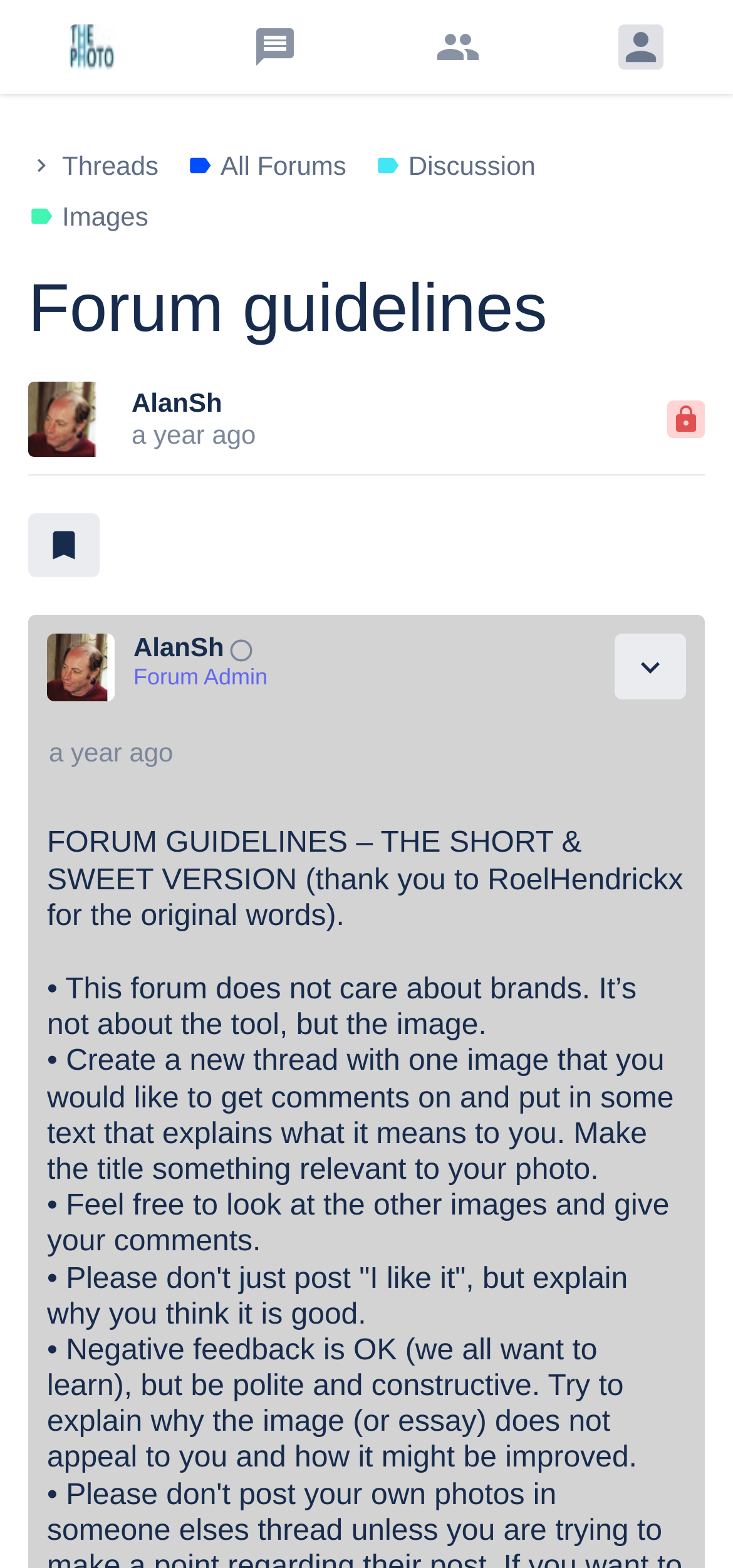How many guidelines are listed in the thread? Refer to the image and provide a one-word or short phrase answer.

5